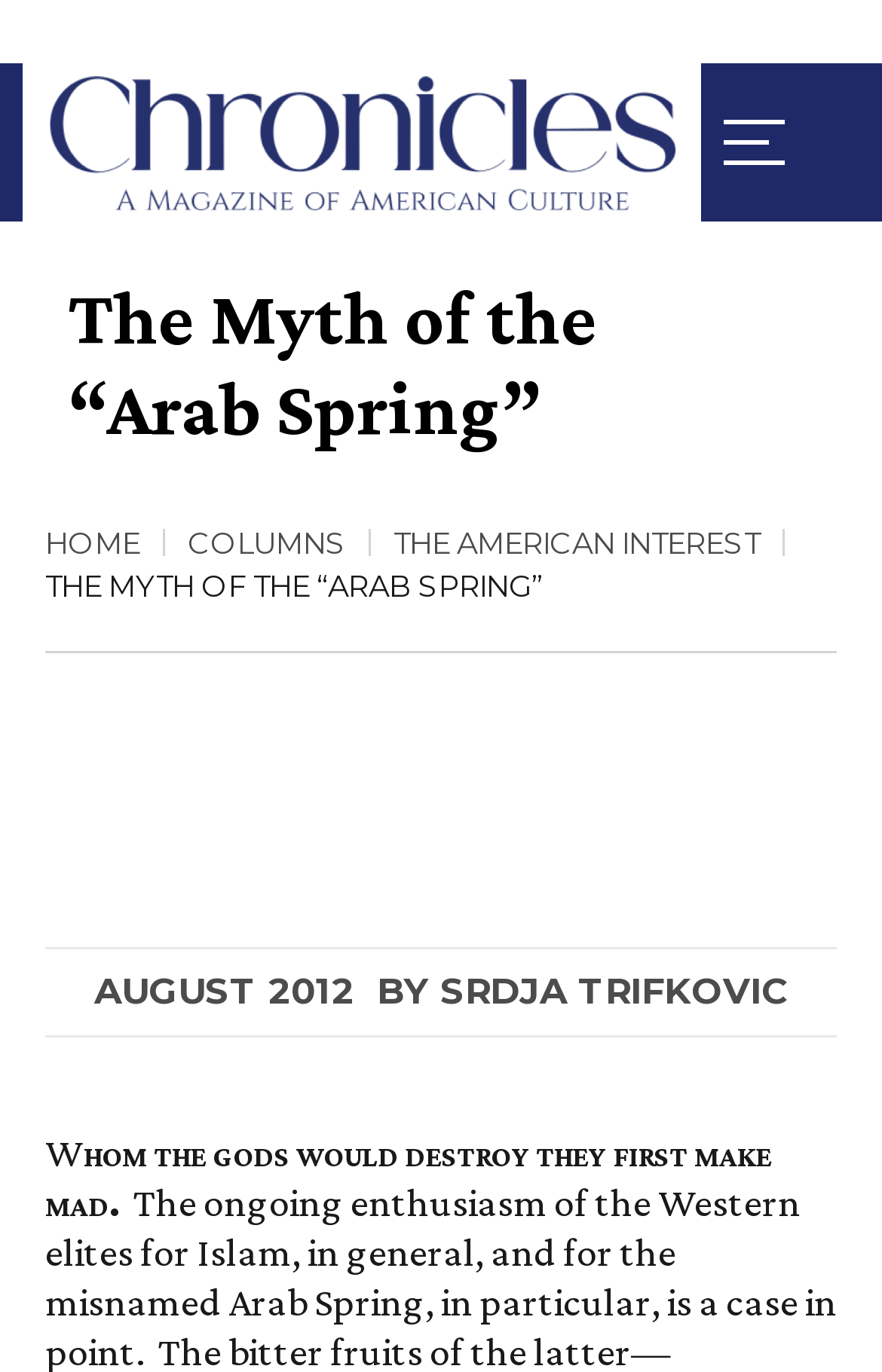With reference to the image, please provide a detailed answer to the following question: What is the date of the article?

The date of the article can be found by looking at the text 'August 01,' followed by the year '2012', which is located near the author's name.